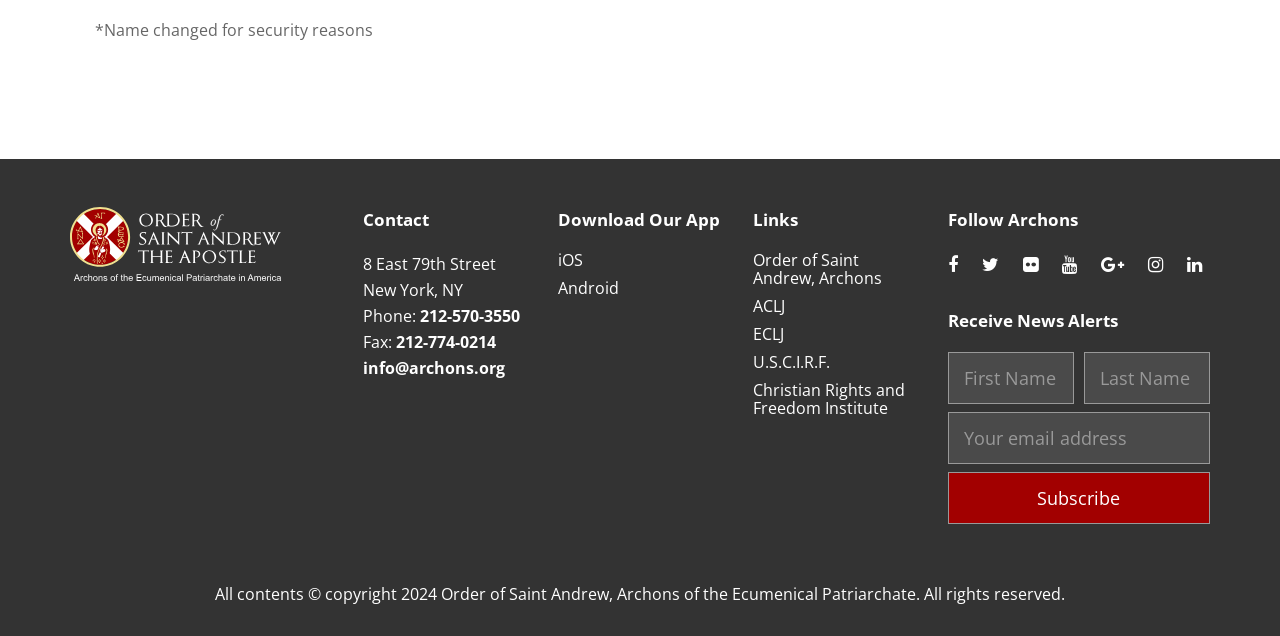What is the purpose of the 'Receive News Alerts' section?
Answer the question with a thorough and detailed explanation.

I inferred the purpose of the section by looking at the heading element with ID 104, which says 'Receive News Alerts', and the associated form elements, including textboxes for first name, last name, and email address, and a subscribe button.